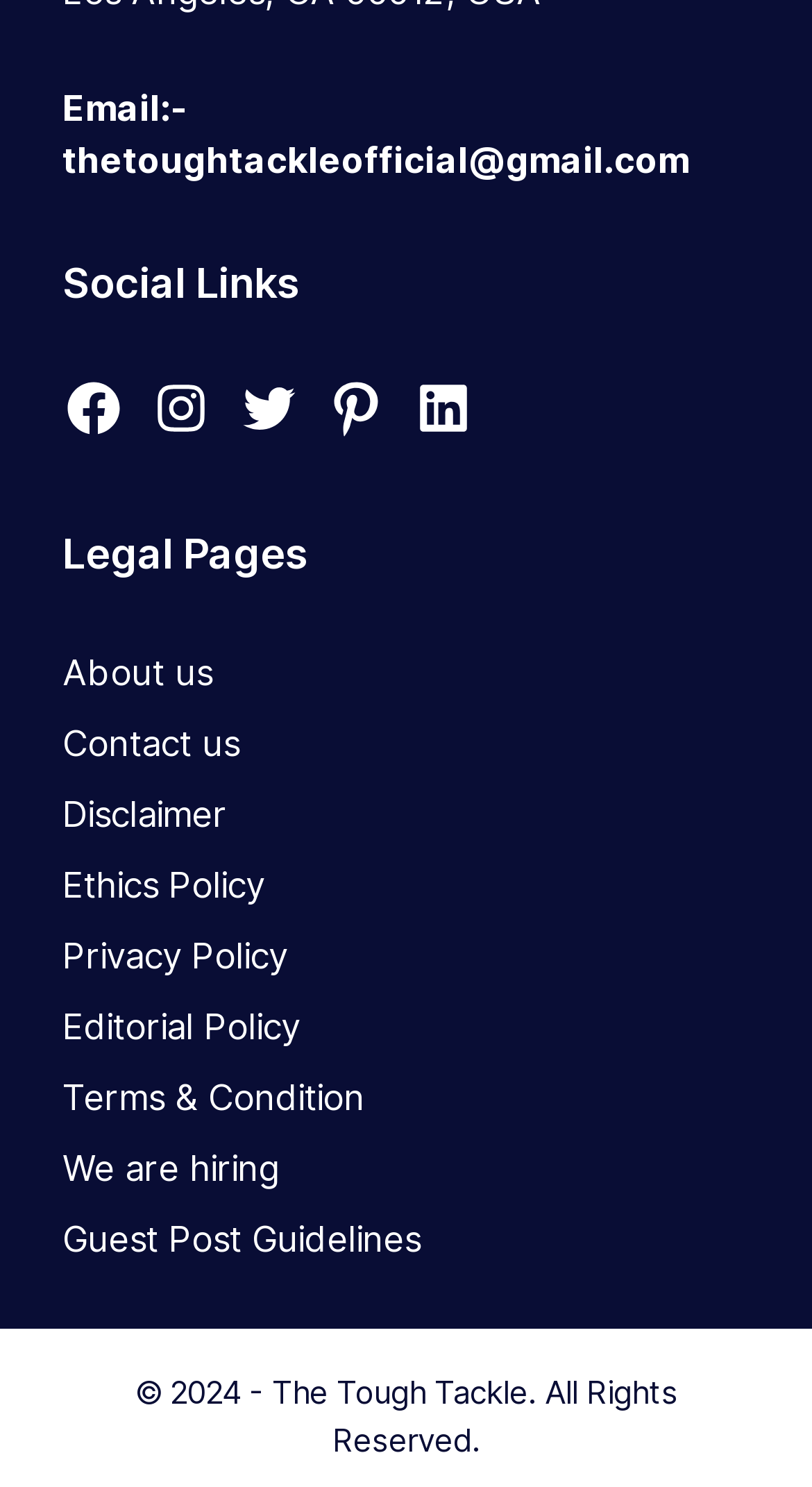What is the email address provided?
Please give a detailed and elaborate answer to the question based on the image.

The email address is found in the first section of the webpage, labeled as 'Email:-', which is a static text element.